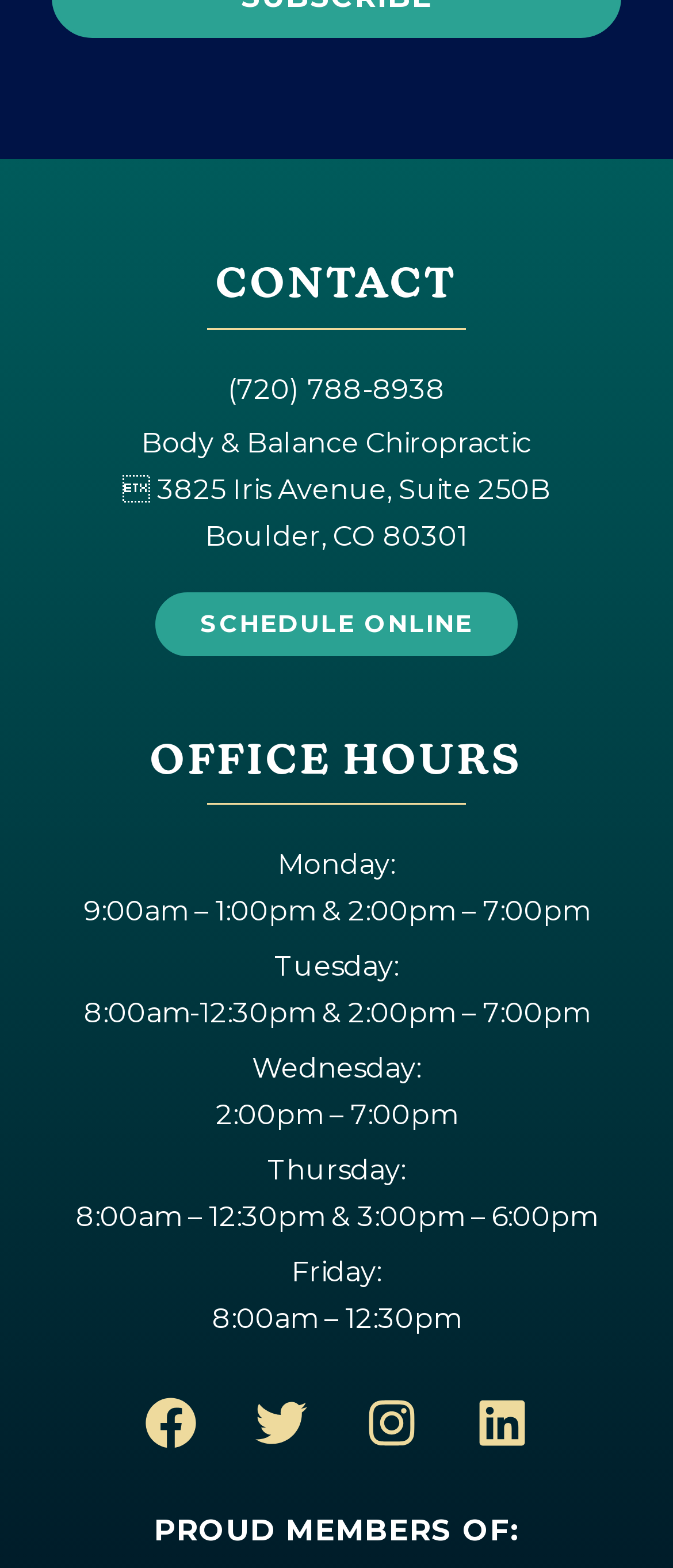What is the phone number of the chiropractic office?
Using the image provided, answer with just one word or phrase.

(720) 788-8938